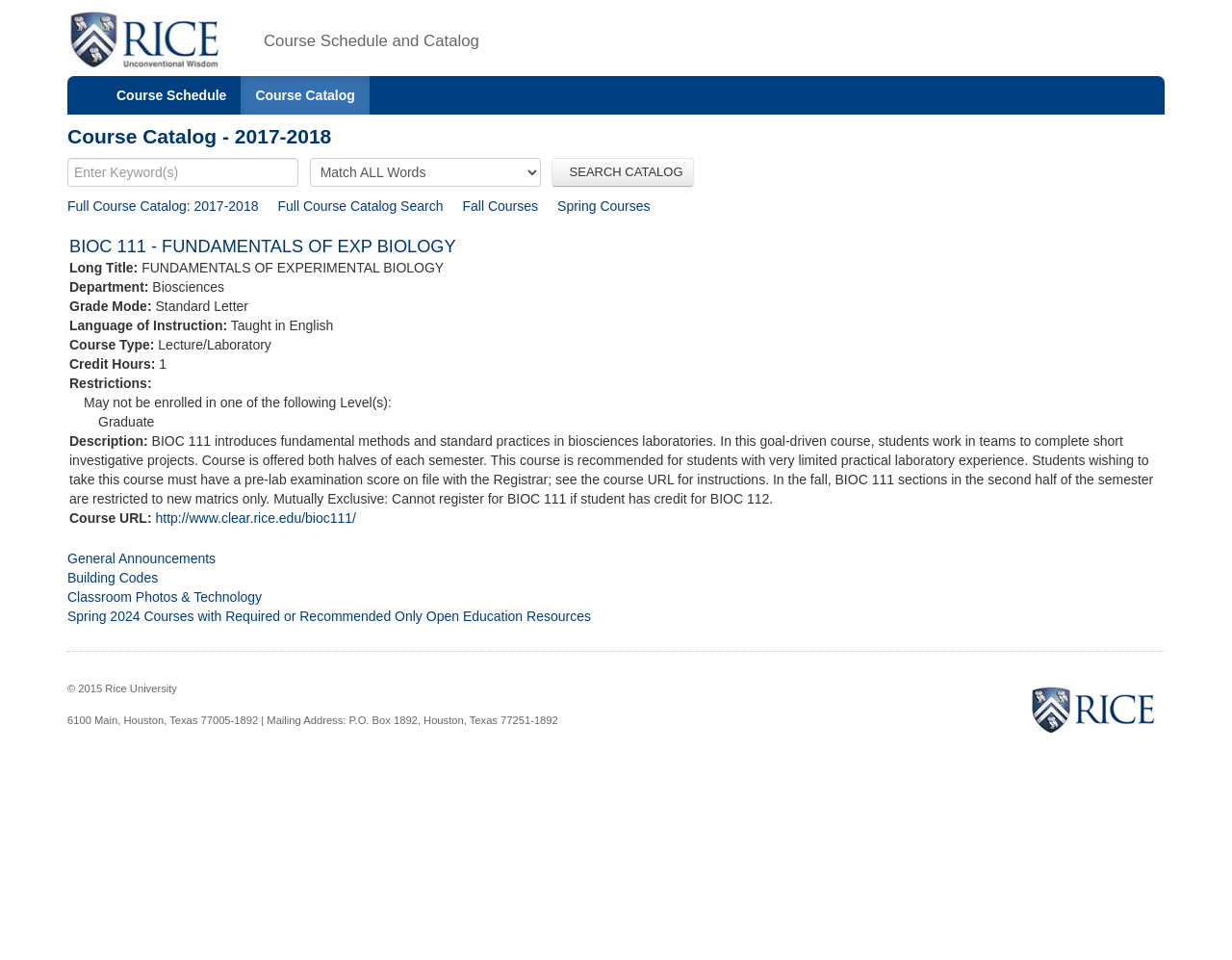Give the bounding box coordinates for the element described as: "Classroom Photos & Technology".

[0.055, 0.614, 0.213, 0.63]